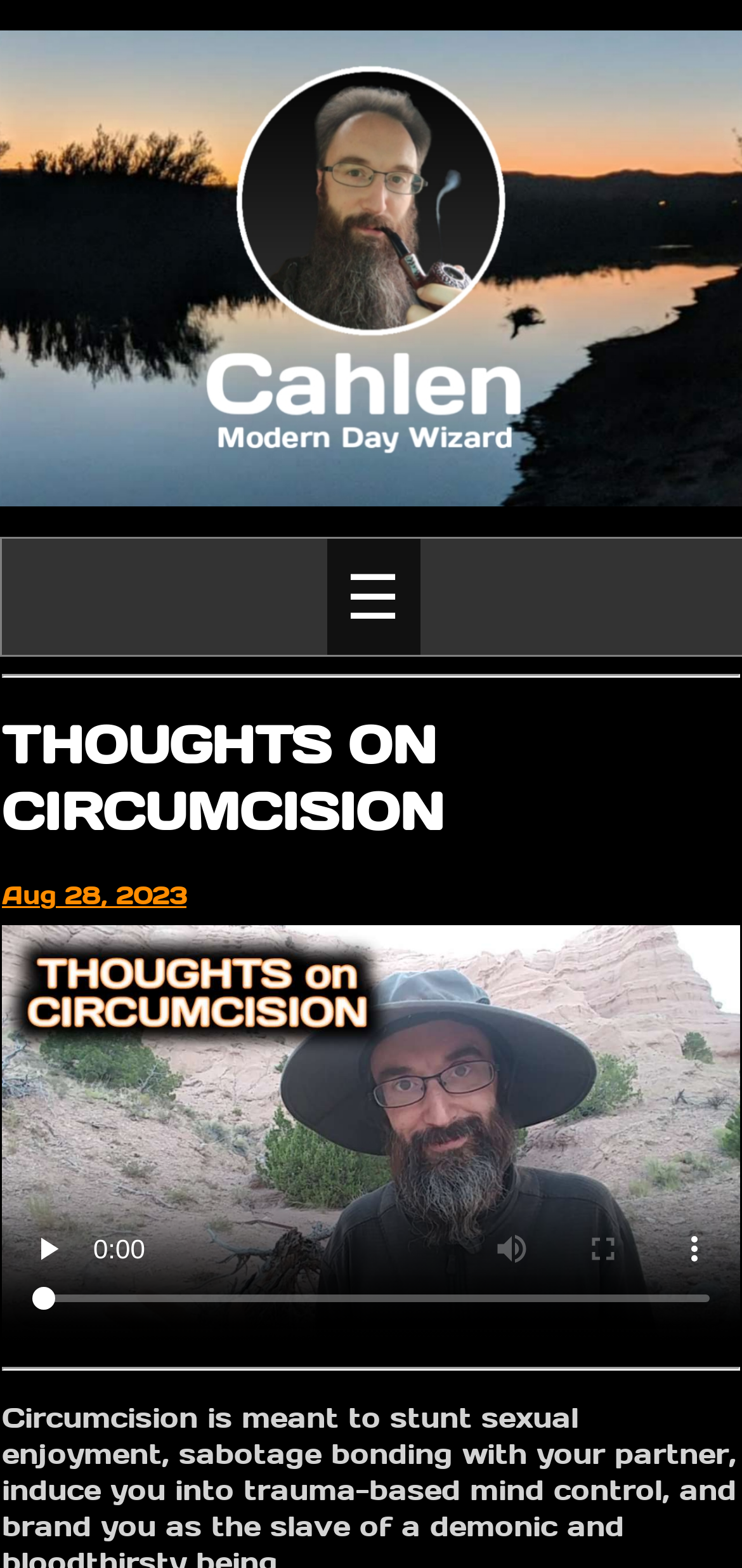What is the primary heading on this webpage?

THOUGHTS ON CIRCUMCISION